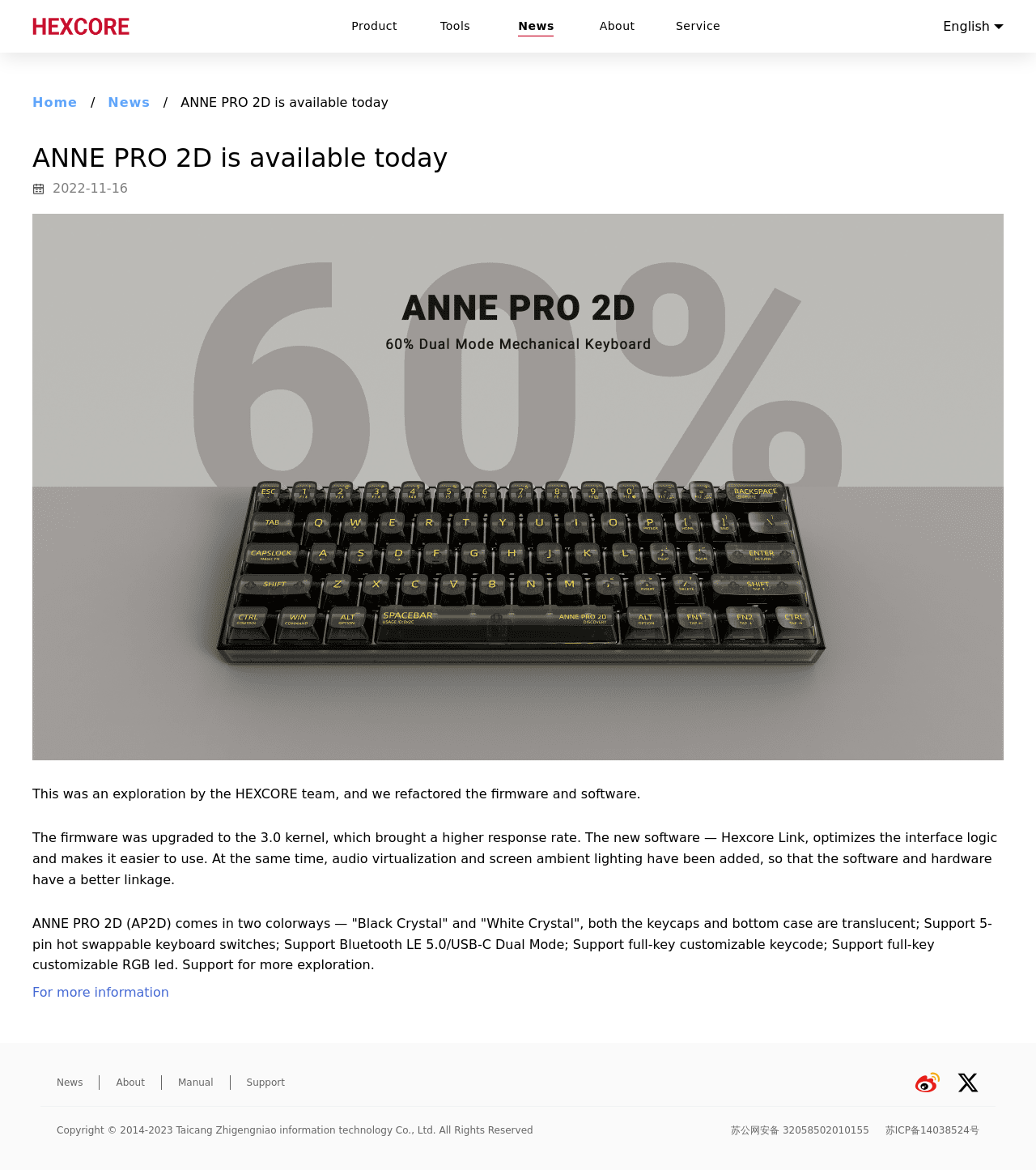Identify the bounding box coordinates of the part that should be clicked to carry out this instruction: "Visit the About page".

[0.557, 0.008, 0.635, 0.037]